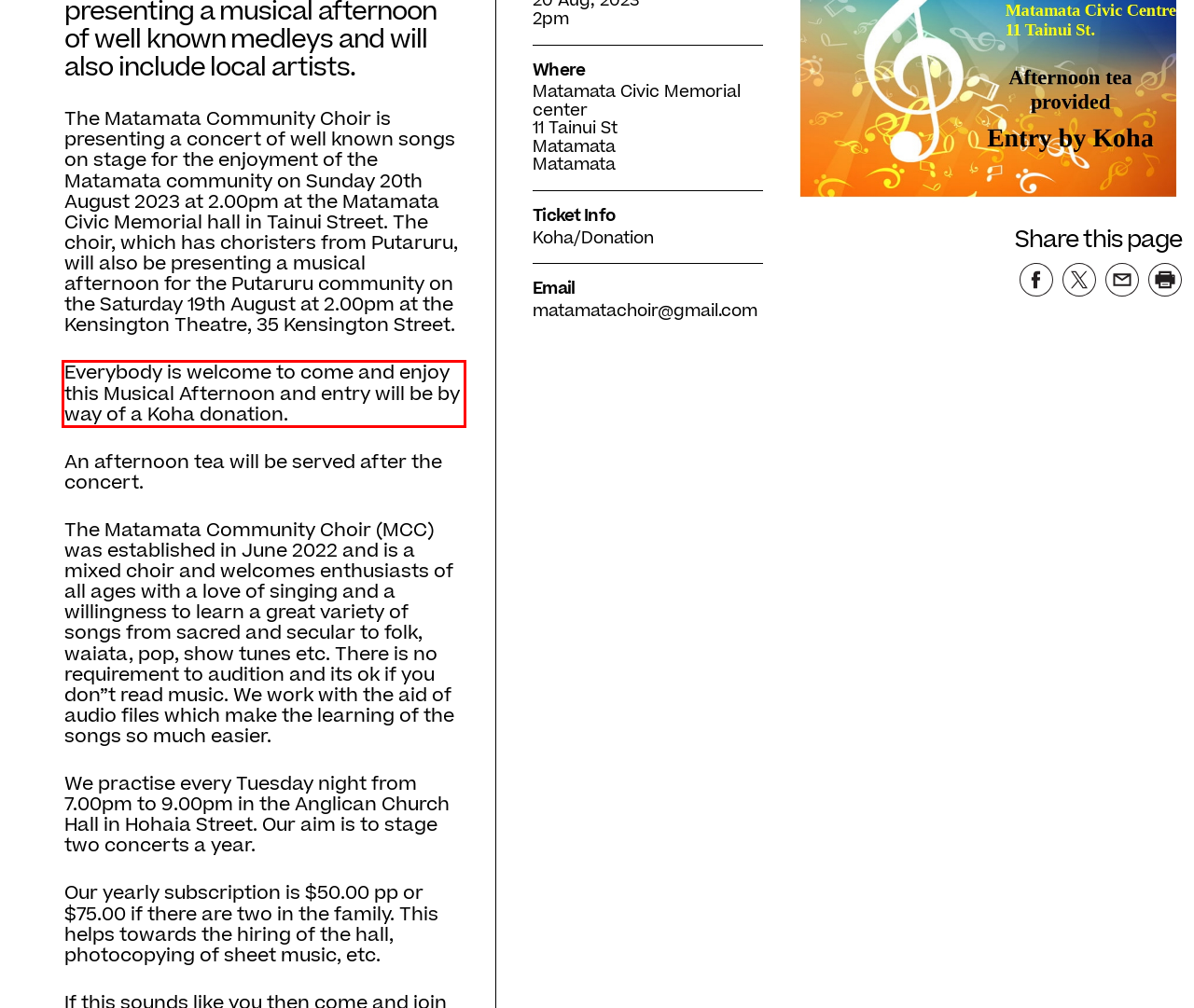Review the webpage screenshot provided, and perform OCR to extract the text from the red bounding box.

Everybody is welcome to come and enjoy this Musical Afternoon and entry will be by way of a Koha donation.